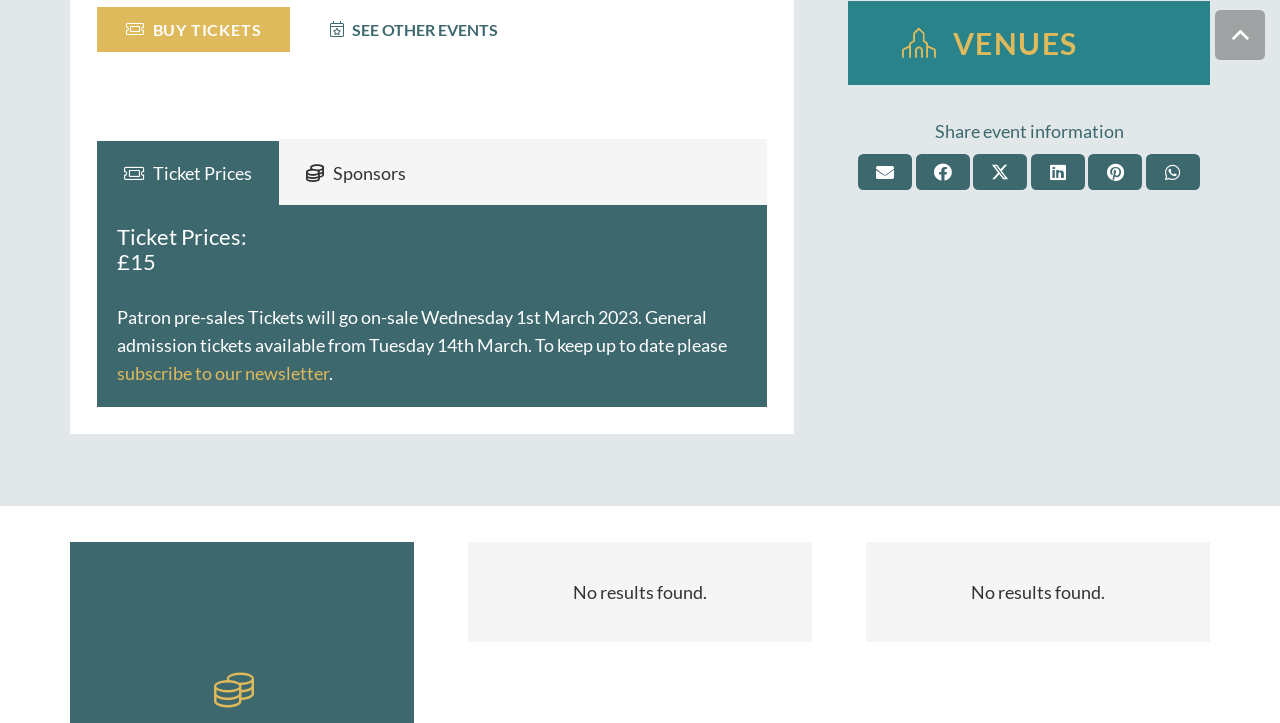Pinpoint the bounding box coordinates of the clickable area needed to execute the instruction: "View ticket prices". The coordinates should be specified as four float numbers between 0 and 1, i.e., [left, top, right, bottom].

[0.076, 0.192, 0.218, 0.283]